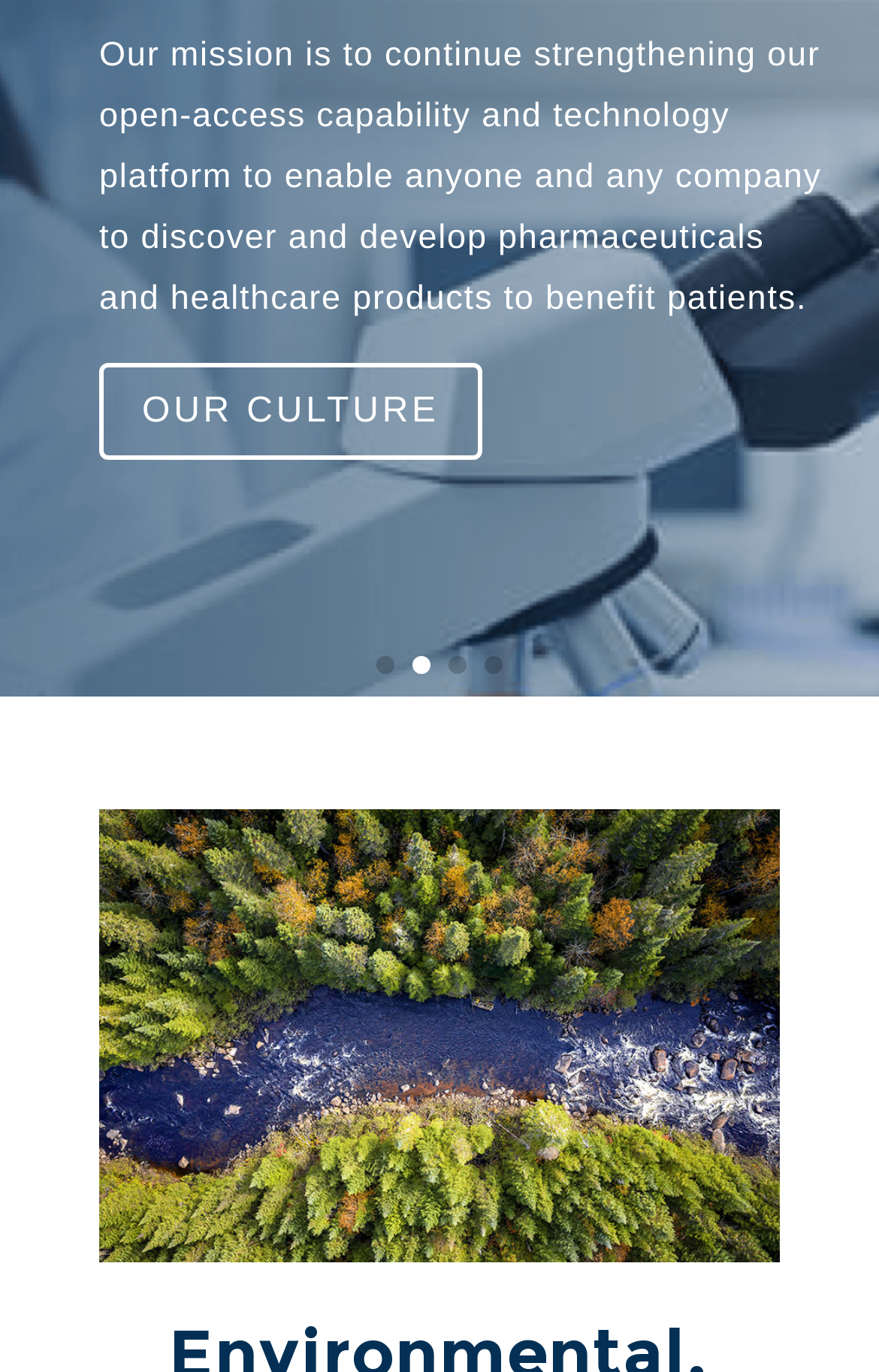Please specify the bounding box coordinates of the clickable region to carry out the following instruction: "view image". The coordinates should be four float numbers between 0 and 1, in the format [left, top, right, bottom].

[0.113, 0.59, 0.887, 0.921]